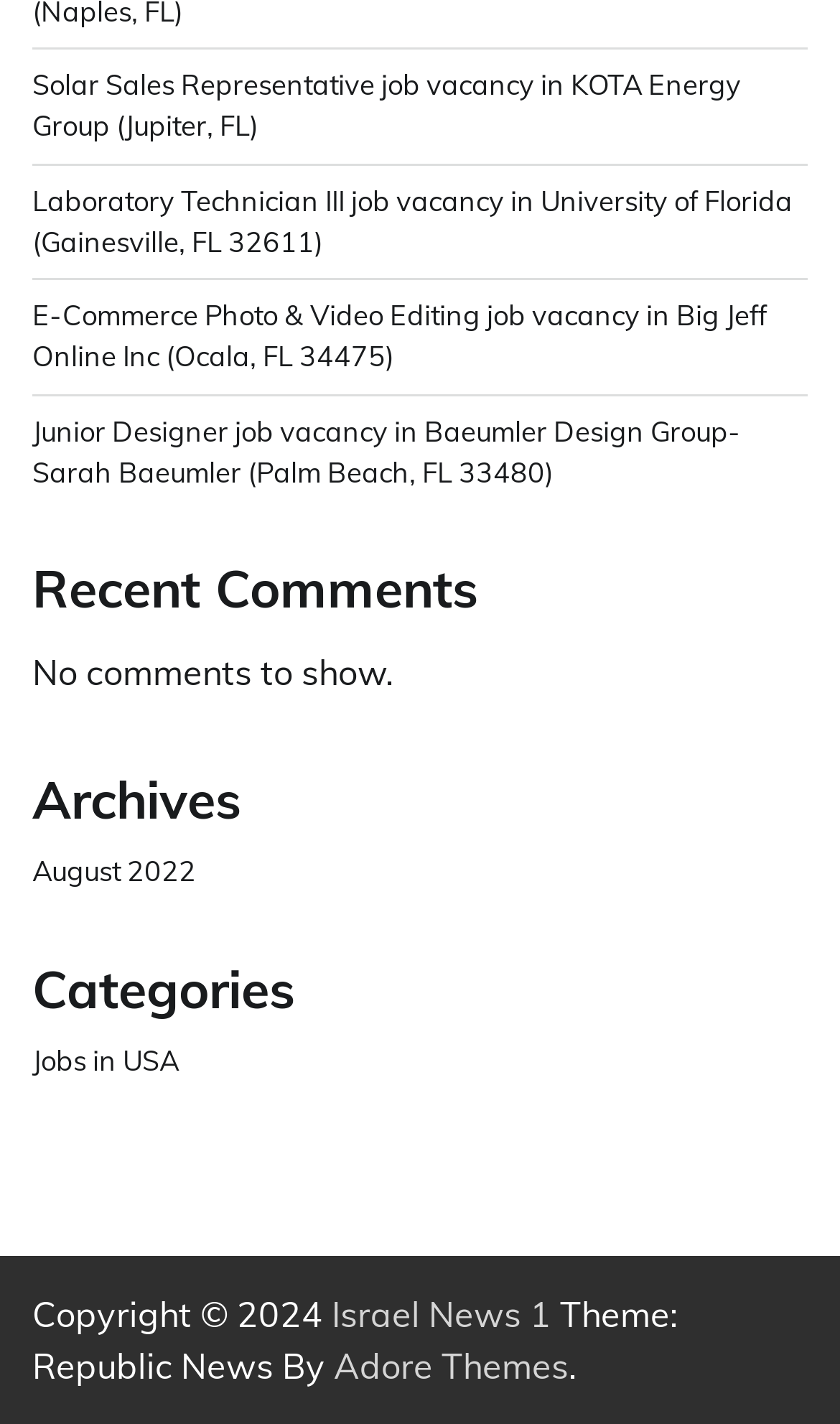Based on the visual content of the image, answer the question thoroughly: What is the month of the archive?

I found the link 'August 2022' under the 'Archives' heading, which suggests that August 2022 is a month of the archive.